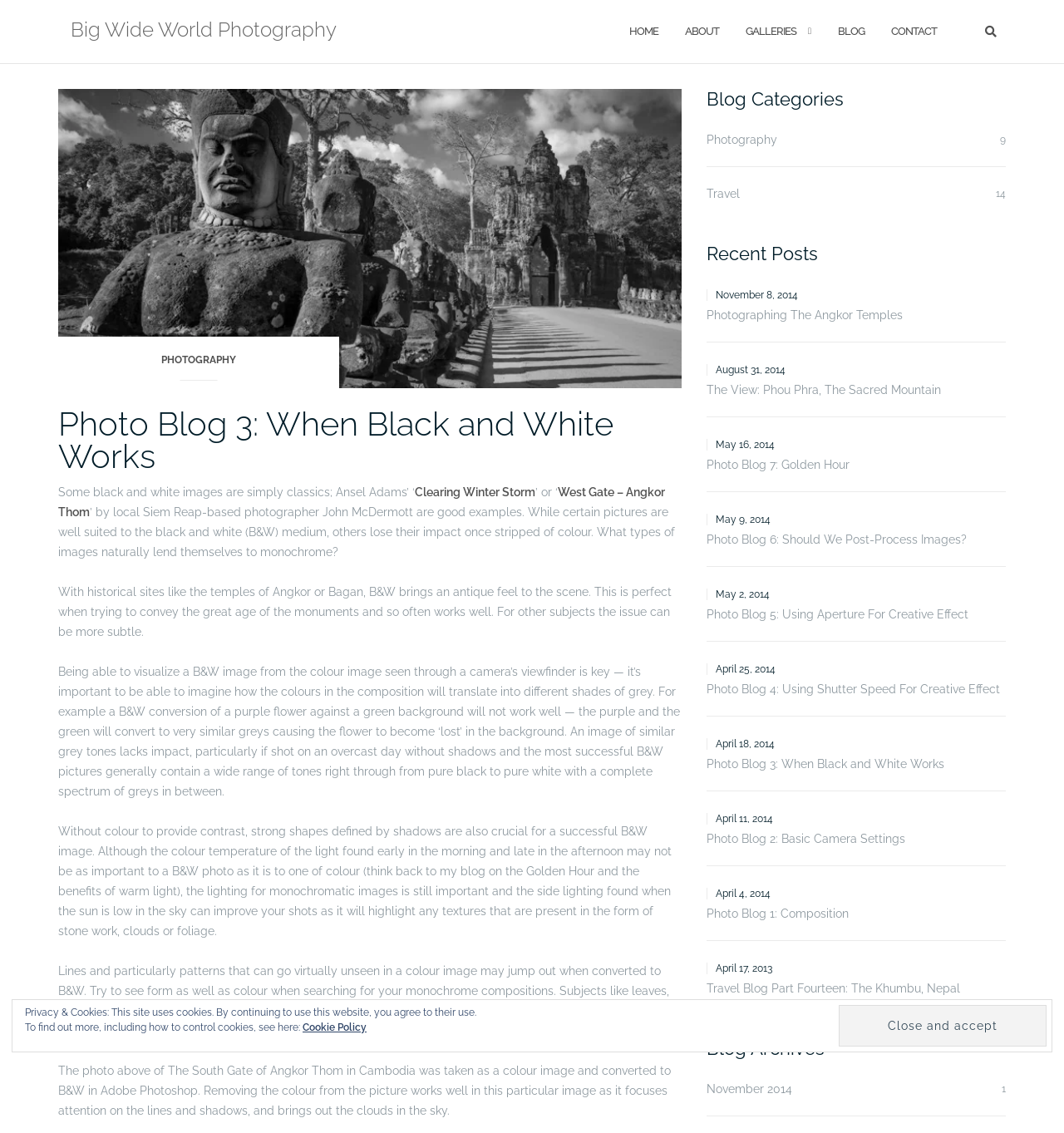Give a complete and precise description of the webpage's appearance.

This webpage is a photography blog, specifically showcasing the article "Photo Blog 3: When Black and White Works". The page has a navigation menu at the top with links to "HOME", "ABOUT", "GALLERIES", "BLOG", and "CONTACT". There is also a search button on the top right corner.

Below the navigation menu, there is a header section with a link to "Big Wide World Photography" and a heading that reads "Photo Blog 3: When Black and White Works". The article itself is divided into several paragraphs, discussing the use of black and white in photography, with examples of successful monochrome images.

On the right-hand side of the page, there are three sections: "Blog Categories", "Recent Posts", and "Blog Archives". The "Blog Categories" section lists two categories, "Photography" and "Travel", with the number of posts in each category. The "Recent Posts" section lists 10 recent blog posts, with their titles, dates, and links to the articles. The "Blog Archives" section lists the archives by month, with links to the posts from each month.

At the bottom of the page, there is a notice about privacy and cookies, with a link to the "Cookie Policy" page. There is also a "Close and accept" button to acknowledge the notice.